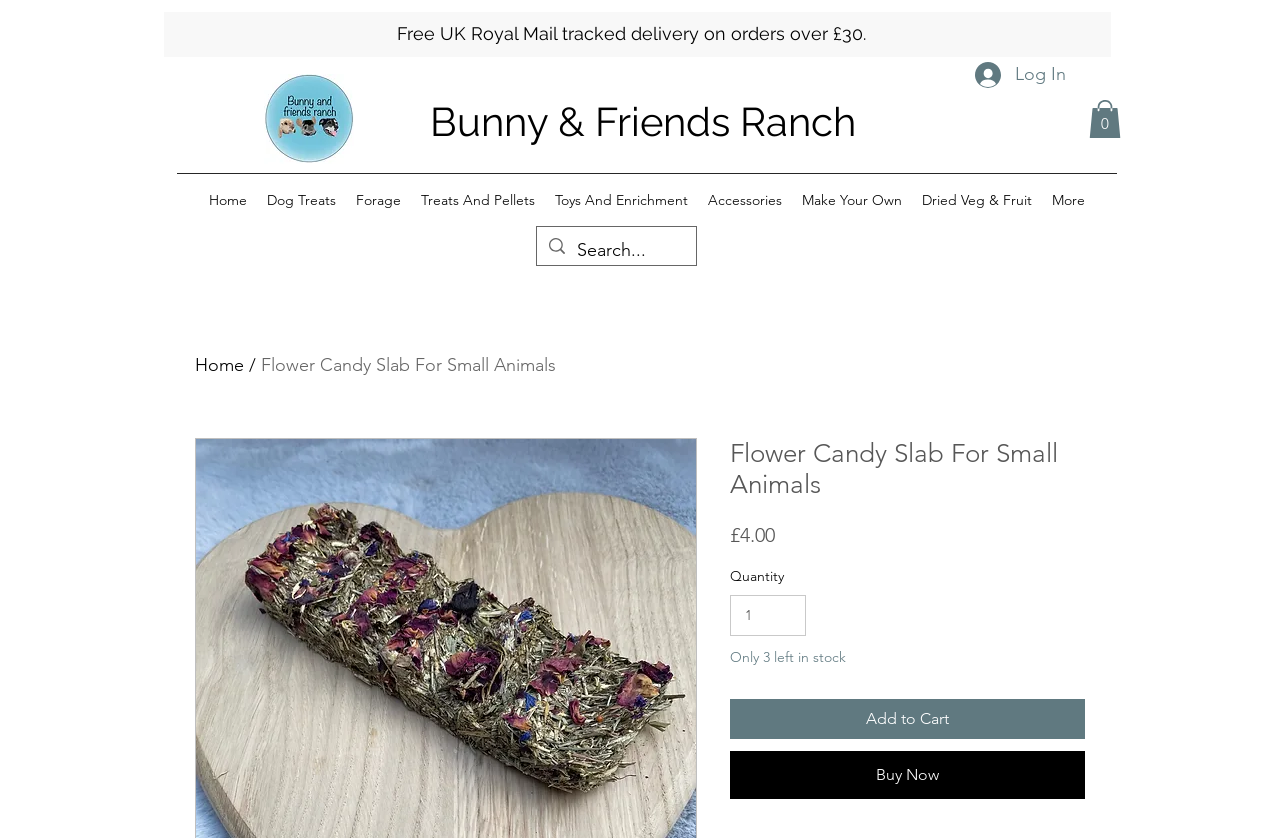How many items are in the cart?
Using the image provided, answer with just one word or phrase.

0